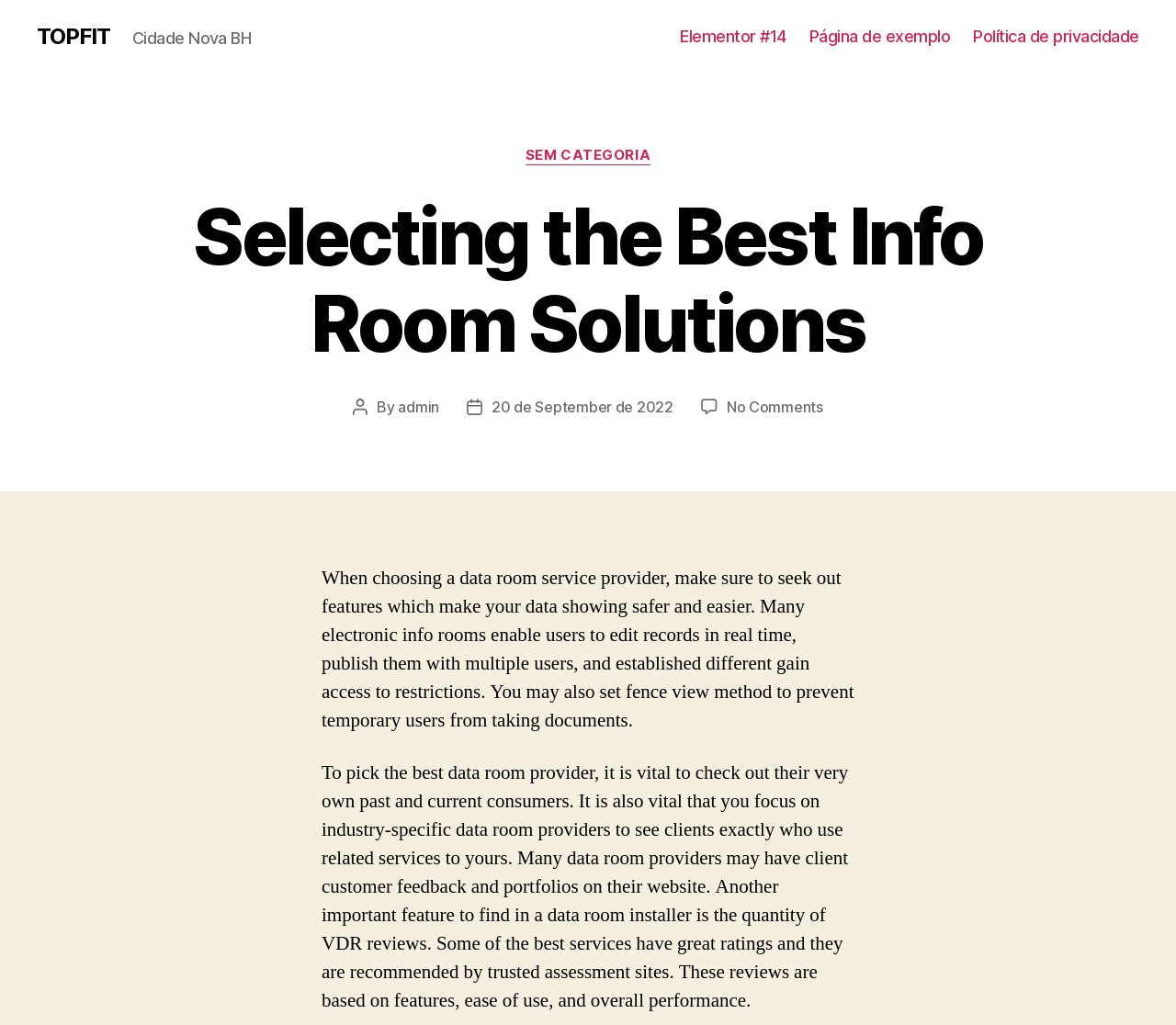Could you please study the image and provide a detailed answer to the question:
What is the purpose of a data room service provider?

According to the webpage, when choosing a data room service provider, one should seek out features that make data sharing safer and easier, such as enabling users to edit records in real-time, publish them with multiple users, and set different access restrictions.